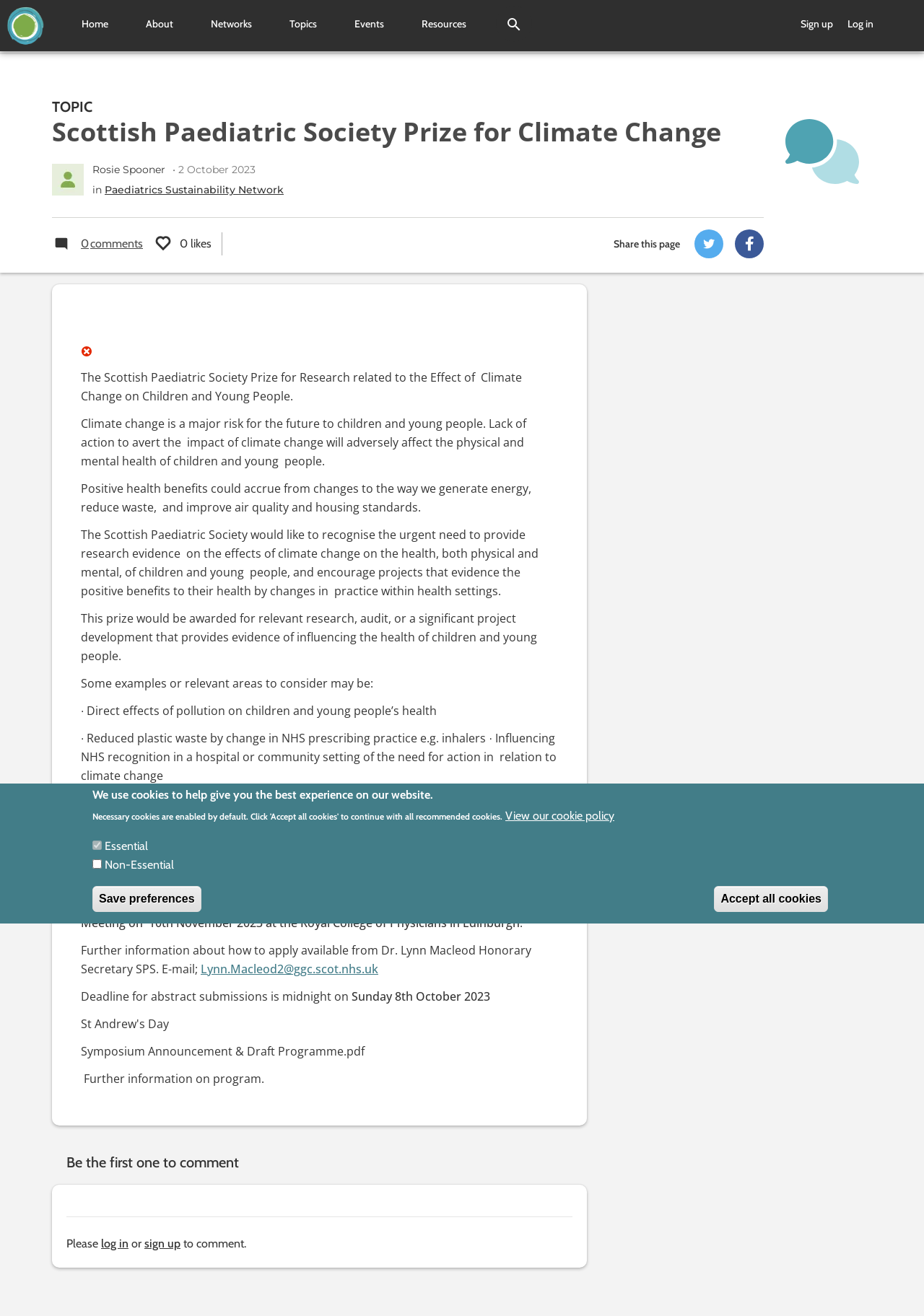What is the Scottish Paediatric Society Prize for?
Using the information from the image, provide a comprehensive answer to the question.

The Scottish Paediatric Society Prize is for research related to the effect of climate change on children and young people, as stated in the webpage content.